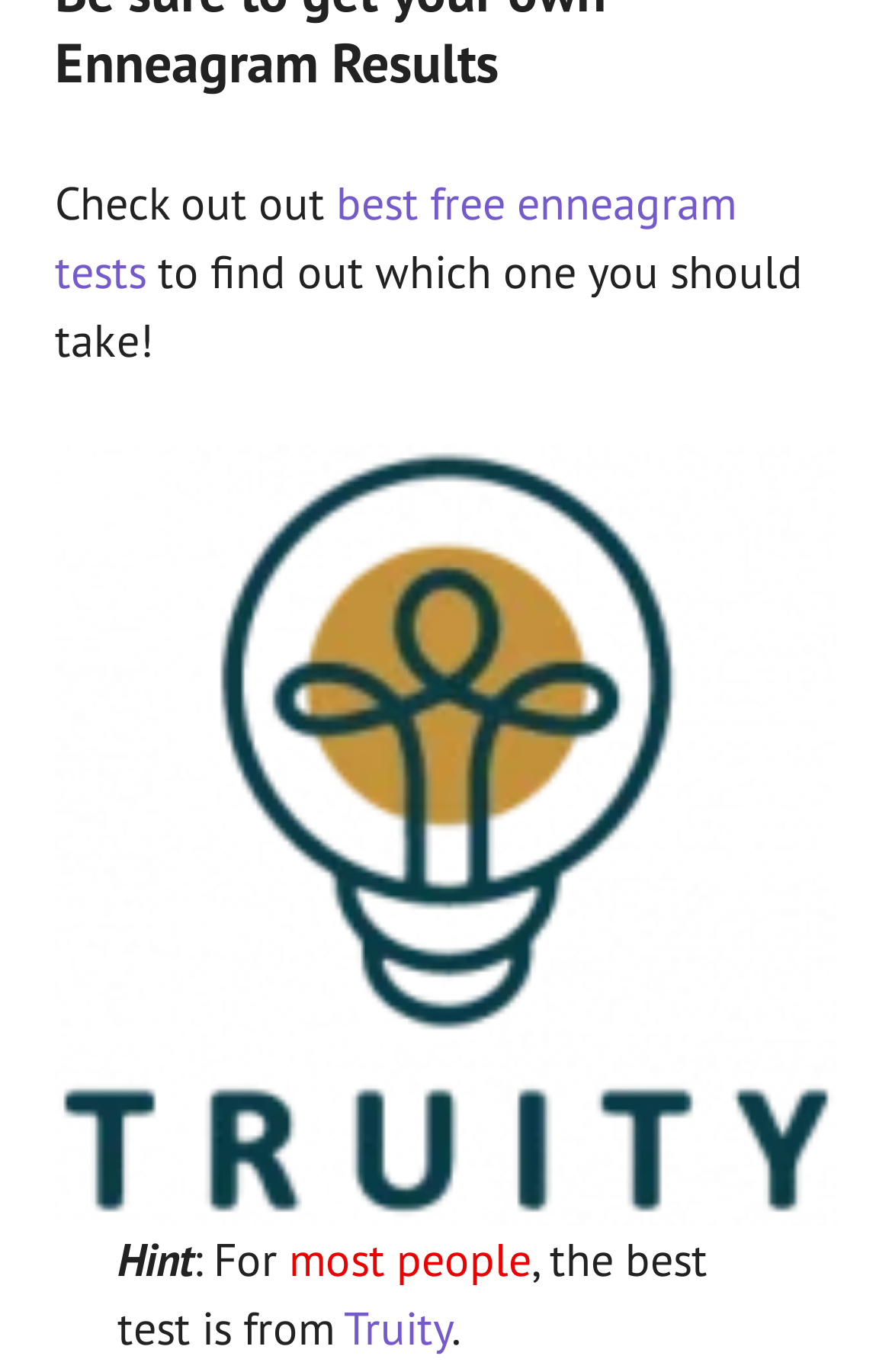Provide a brief response using a word or short phrase to this question:
What is the image on the webpage?

A figure